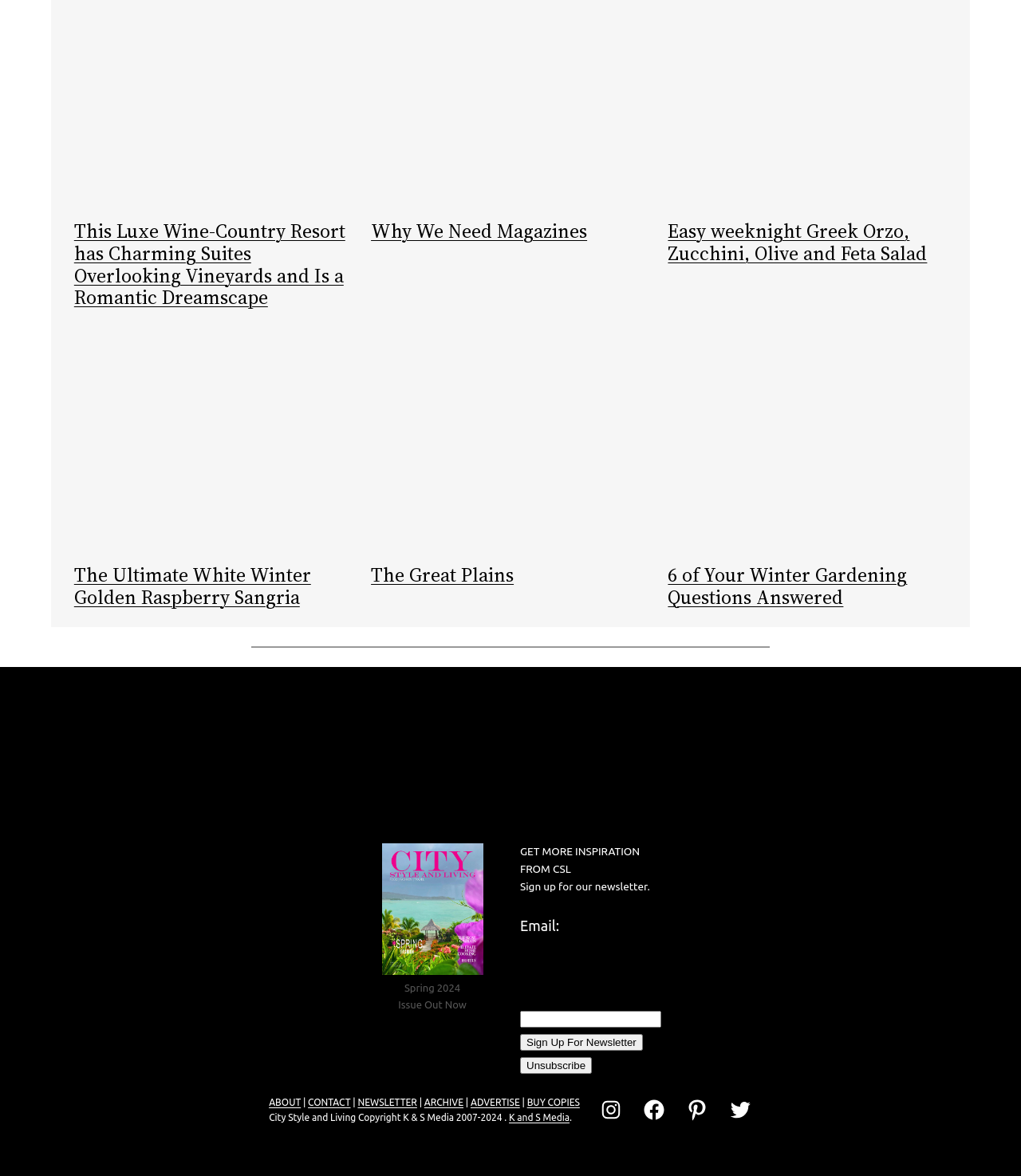Can you provide the bounding box coordinates for the element that should be clicked to implement the instruction: "Learn more about Solutions & Applications"?

None